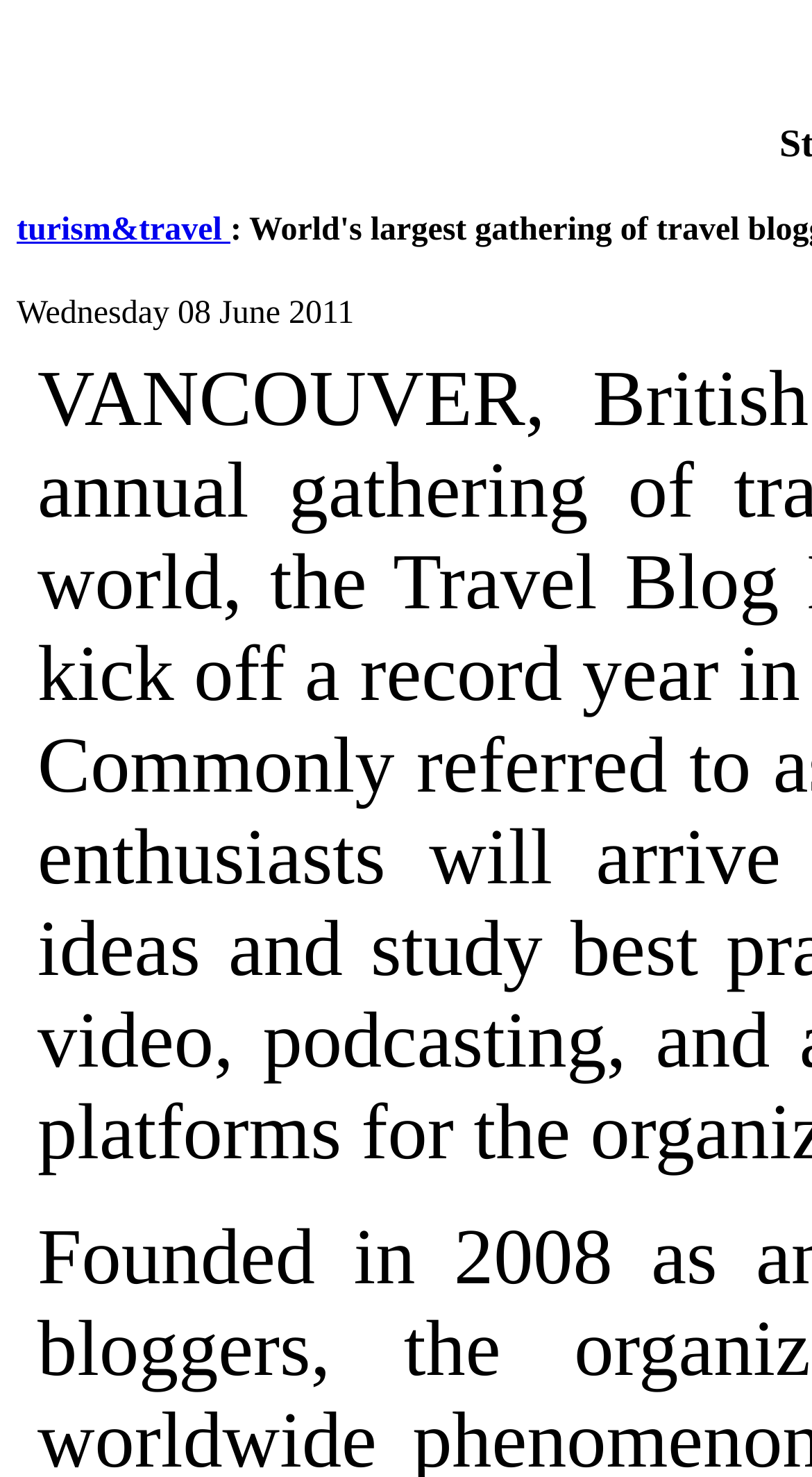Show the bounding box coordinates for the HTML element as described: "turism&travel".

[0.021, 0.144, 0.284, 0.168]